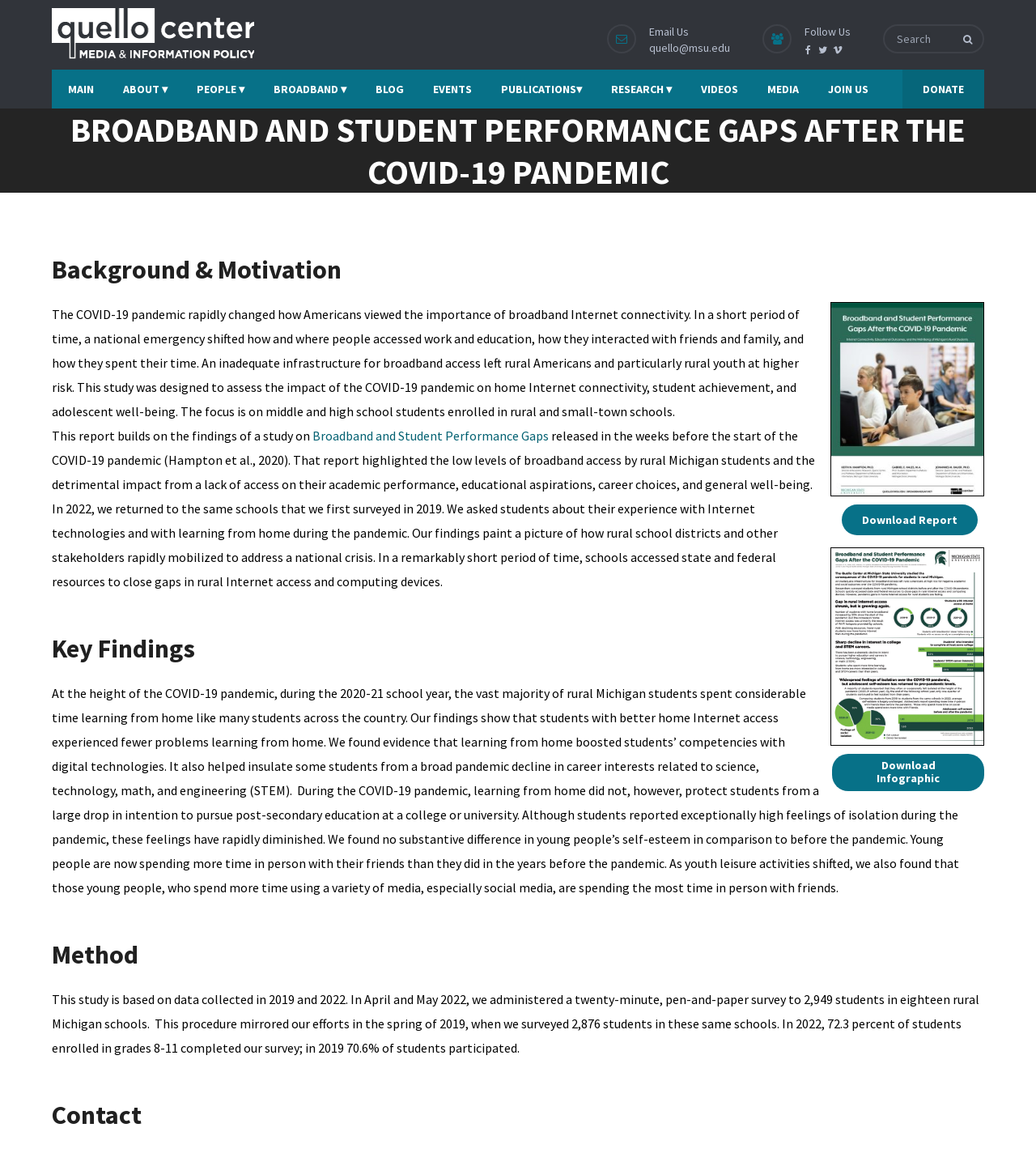Please specify the bounding box coordinates of the clickable region to carry out the following instruction: "Download the report". The coordinates should be four float numbers between 0 and 1, in the format [left, top, right, bottom].

[0.802, 0.44, 0.944, 0.454]